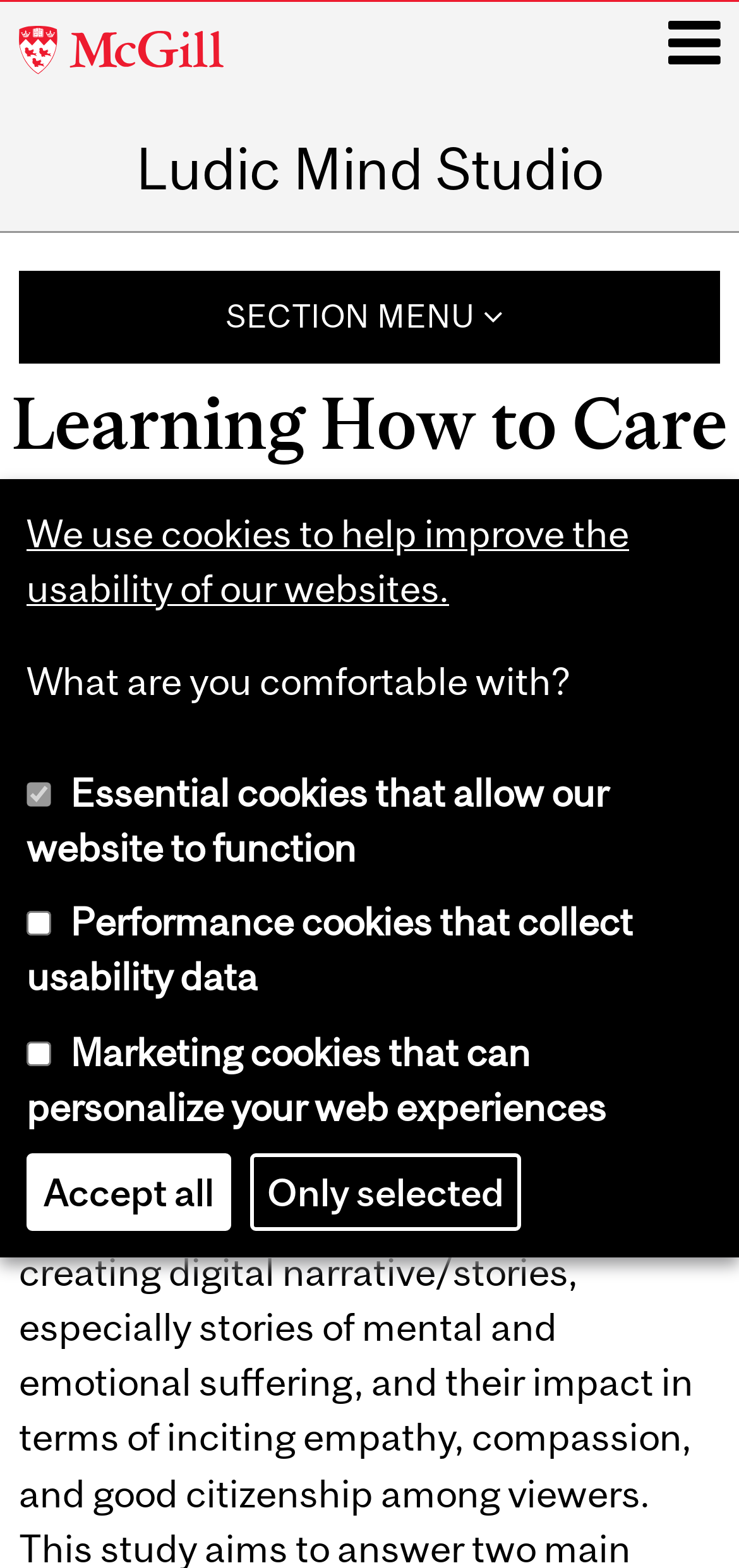Carefully examine the image and provide an in-depth answer to the question: What is the function of the 'Accept all' button?

The 'Accept all' button is likely to accept all types of cookies mentioned on the webpage, including Essential, Performance, and Marketing cookies, based on its position and context near the cookie options.